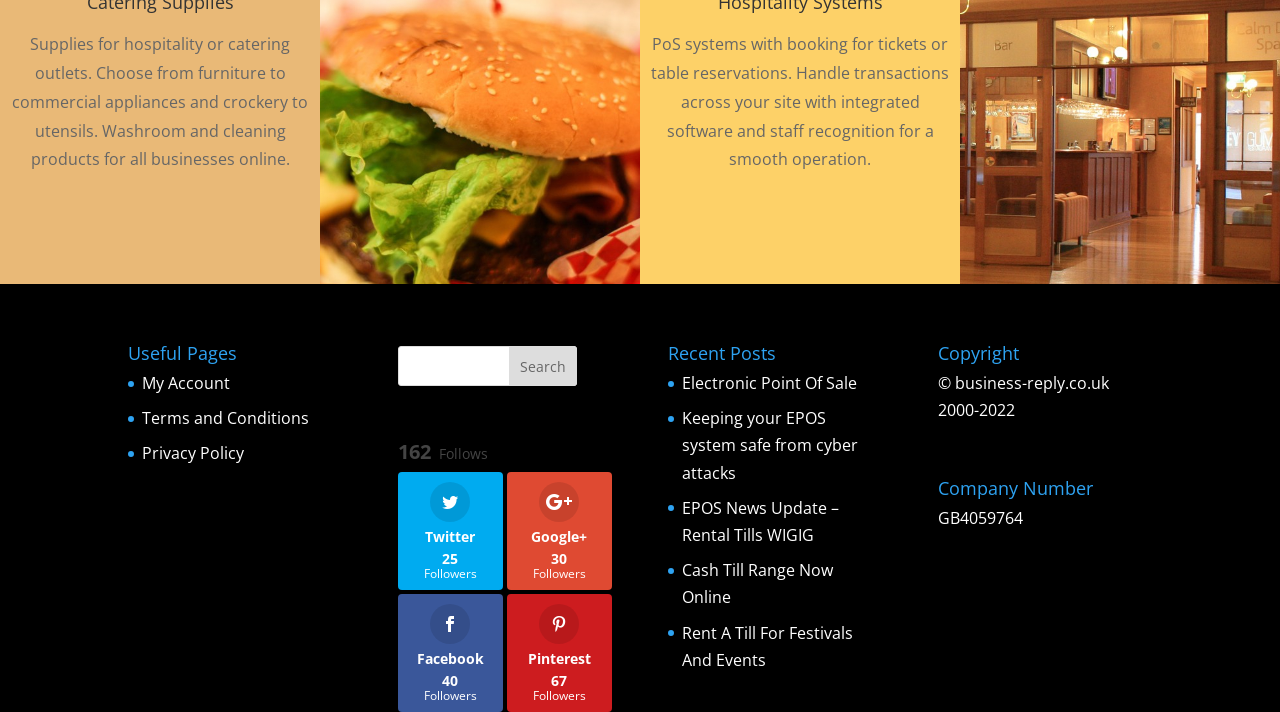How many recent posts are listed?
Provide a thorough and detailed answer to the question.

By examining the links under the 'Recent Posts' heading, I count 5 links, which correspond to 5 recent posts.